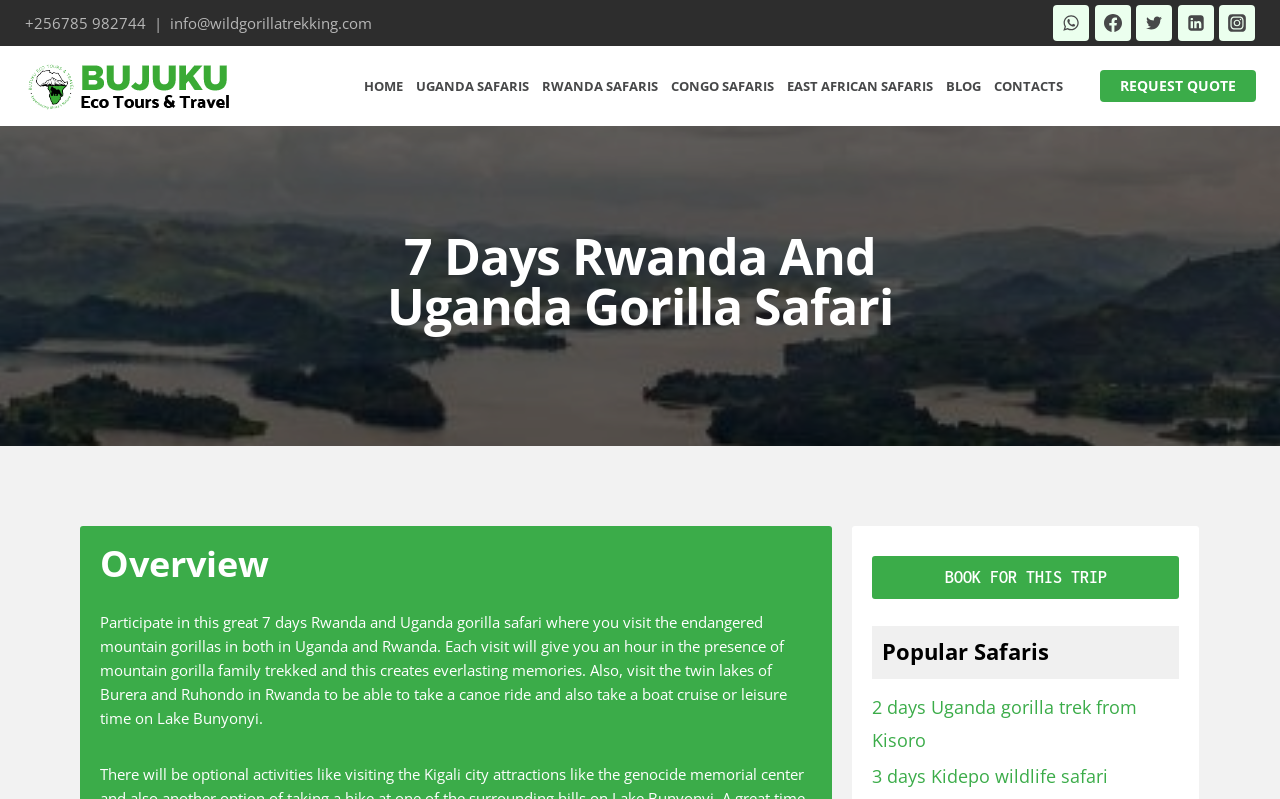Identify the bounding box of the UI element described as follows: "3 days Kidepo wildlife safari". Provide the coordinates as four float numbers in the range of 0 to 1 [left, top, right, bottom].

[0.681, 0.948, 0.921, 0.993]